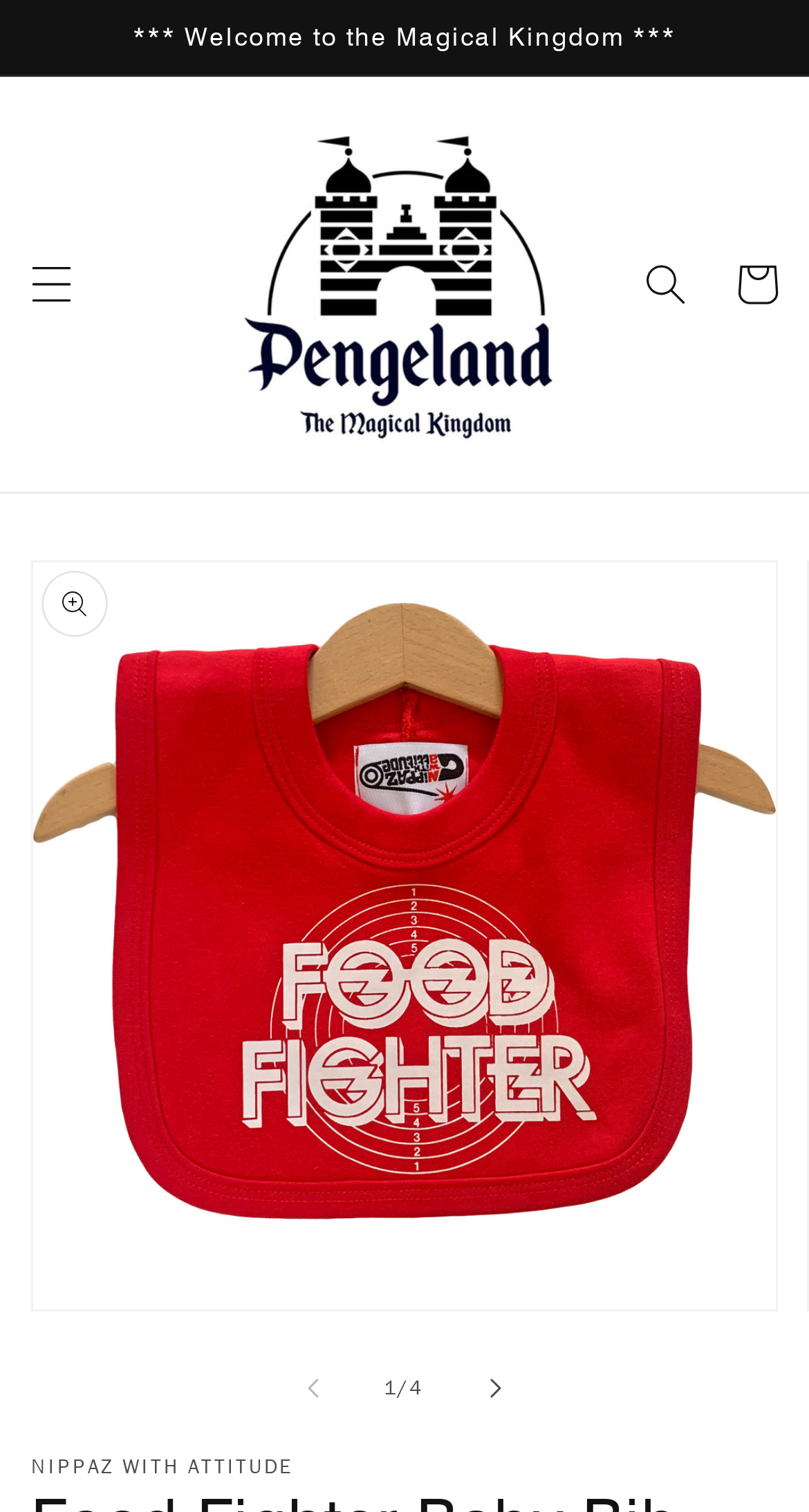Use a single word or phrase to answer the question: 
What is the name of the website?

Pengeland